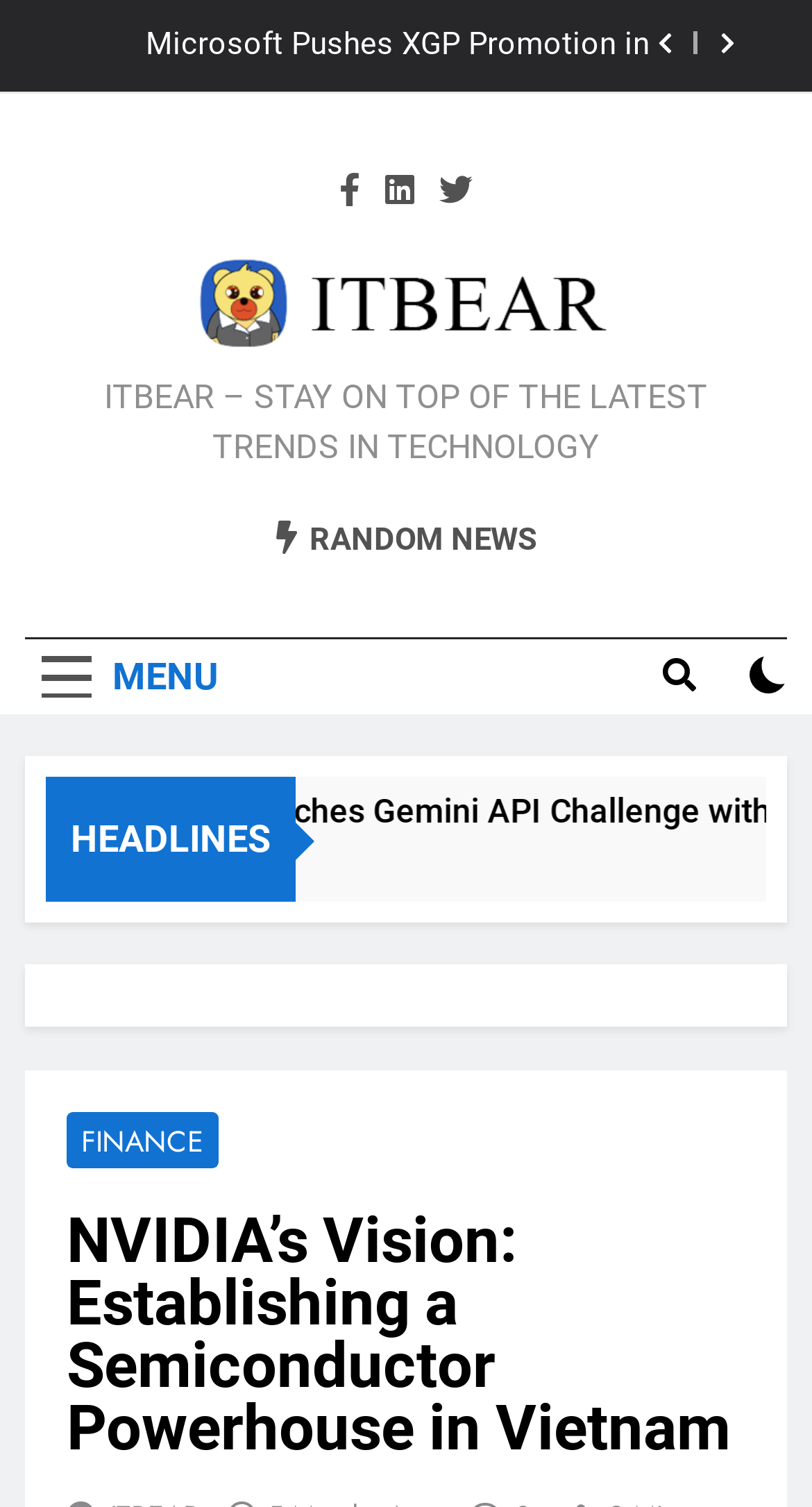What is the subcategory of the 'HEADLINES' section?
Based on the image, answer the question in a detailed manner.

I found the subcategory 'FINANCE' under the 'HEADLINES' section by looking at the link element with the text 'FINANCE' which is a child element of the 'HEADLINES' section.